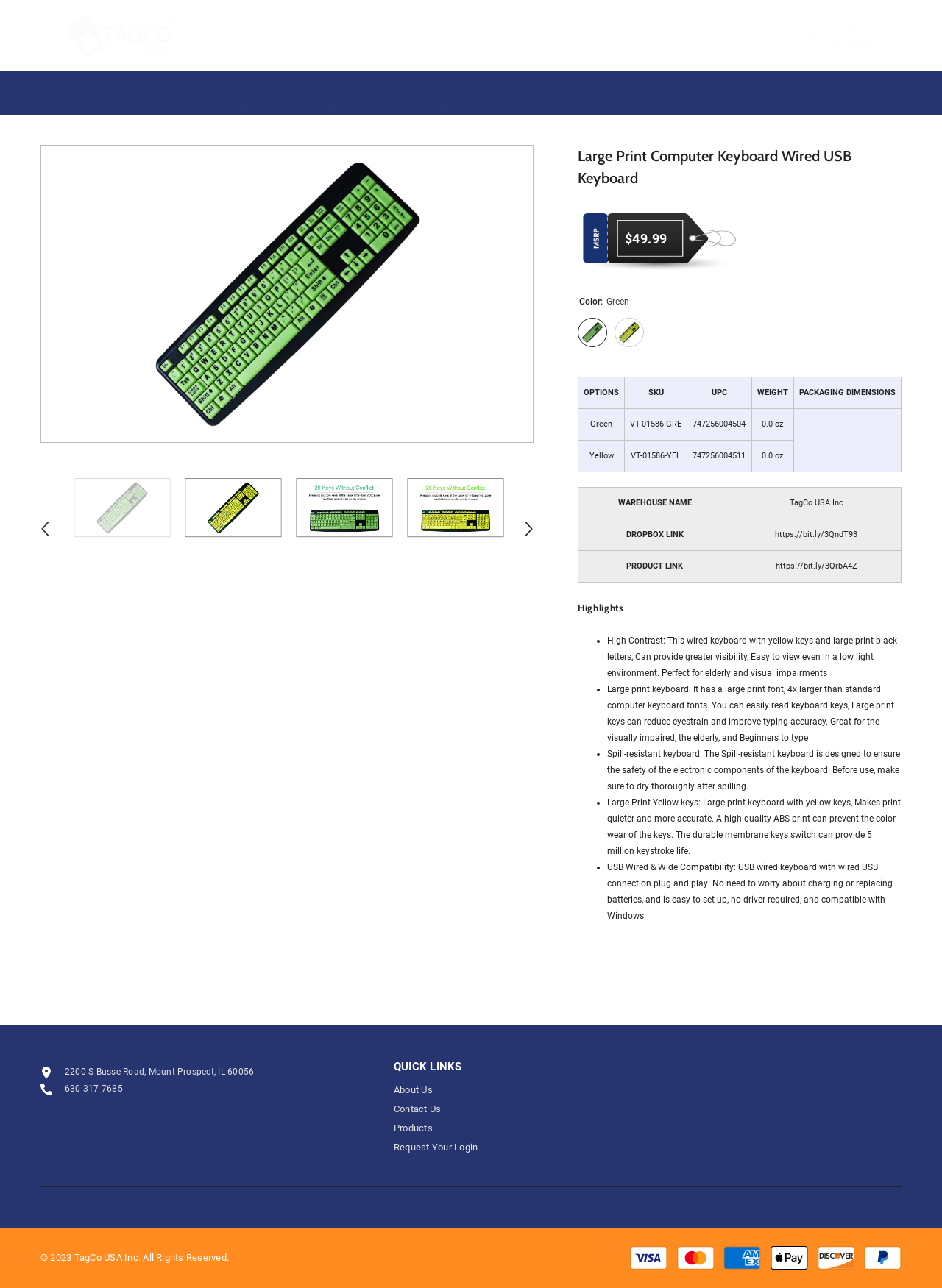What is the weight of the keyboard?
Using the image as a reference, give a one-word or short phrase answer.

0.0 oz